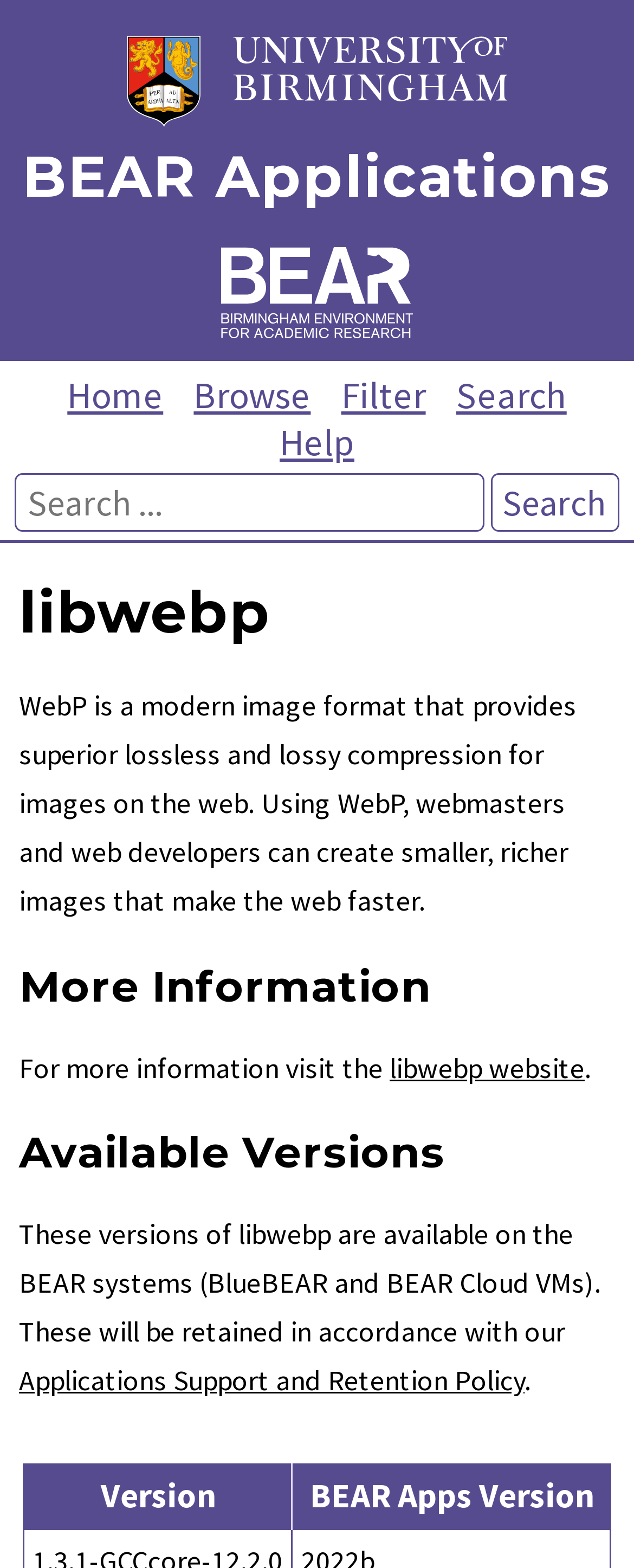Please find the bounding box coordinates of the element that needs to be clicked to perform the following instruction: "Search for something". The bounding box coordinates should be four float numbers between 0 and 1, represented as [left, top, right, bottom].

[0.024, 0.302, 0.763, 0.339]